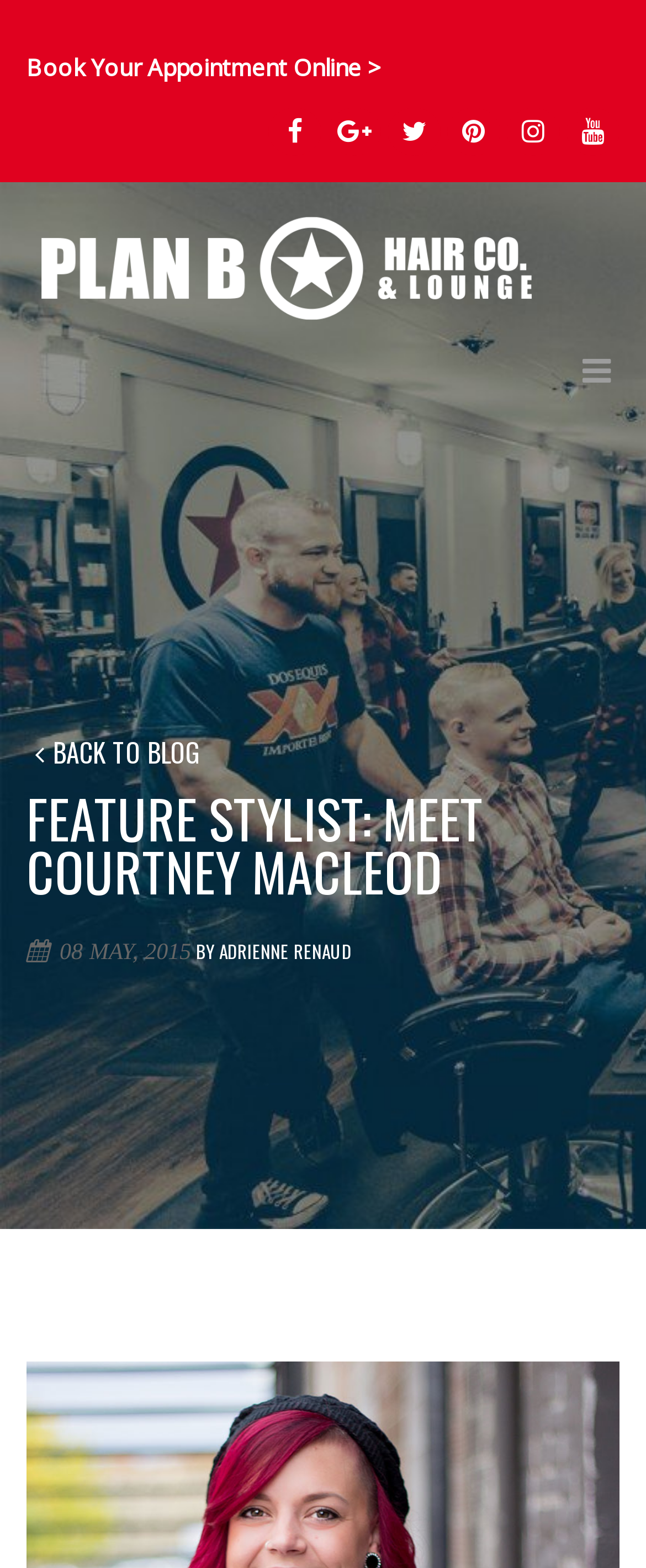What social media platforms are available on this webpage?
Answer the question based on the image using a single word or a brief phrase.

Multiple platforms